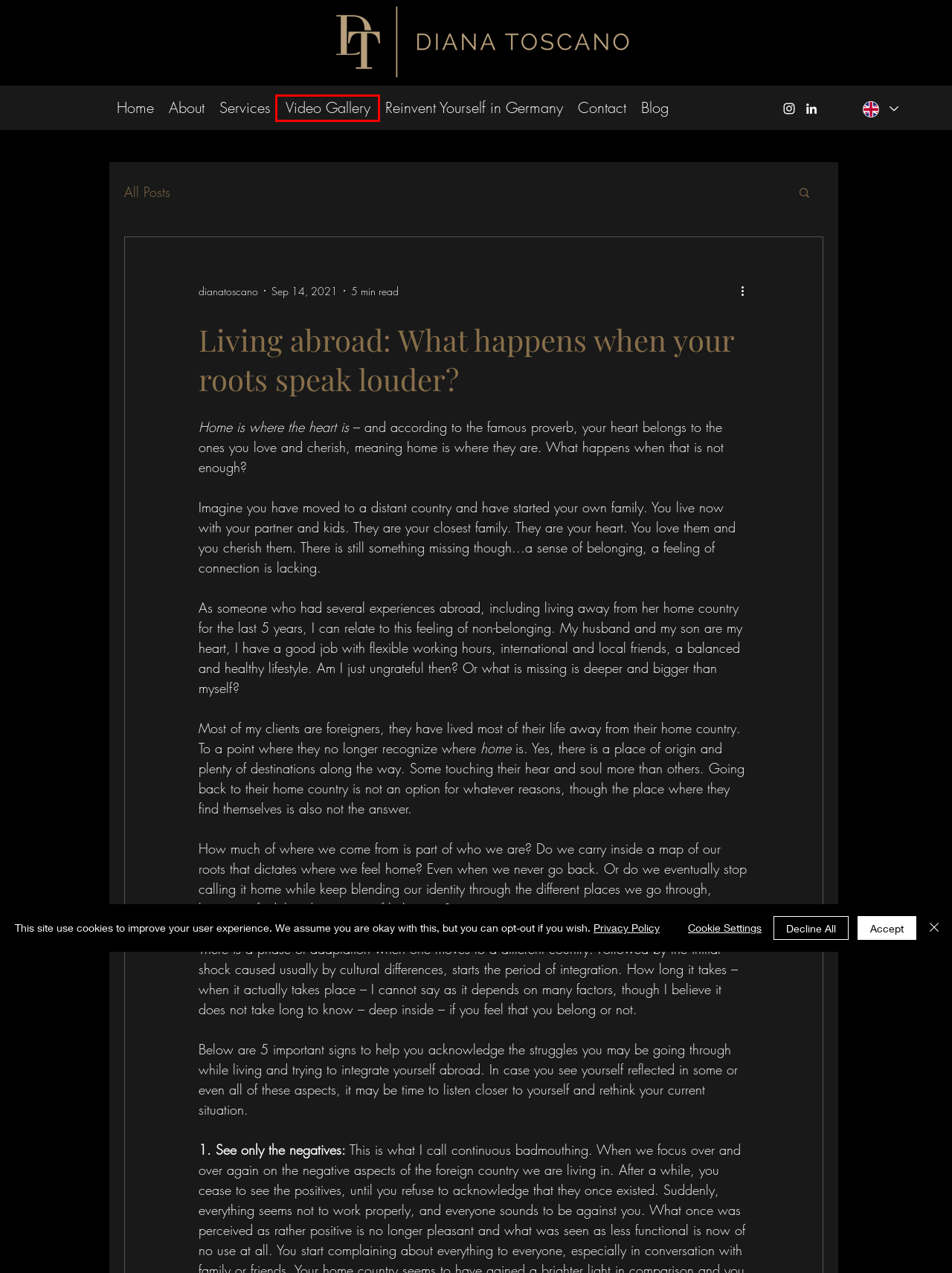You are provided with a screenshot of a webpage containing a red rectangle bounding box. Identify the webpage description that best matches the new webpage after the element in the bounding box is clicked. Here are the potential descriptions:
A. Services | My Site
B. #livingabroad
C. About | Diana Toscano
D. Contact | My Site
E. Blog | My Site
F. Reinvent Yourself in Germany | My Site
G. Video Gallery | My Site
H. Diana Toscano - Personal Development Coach

G